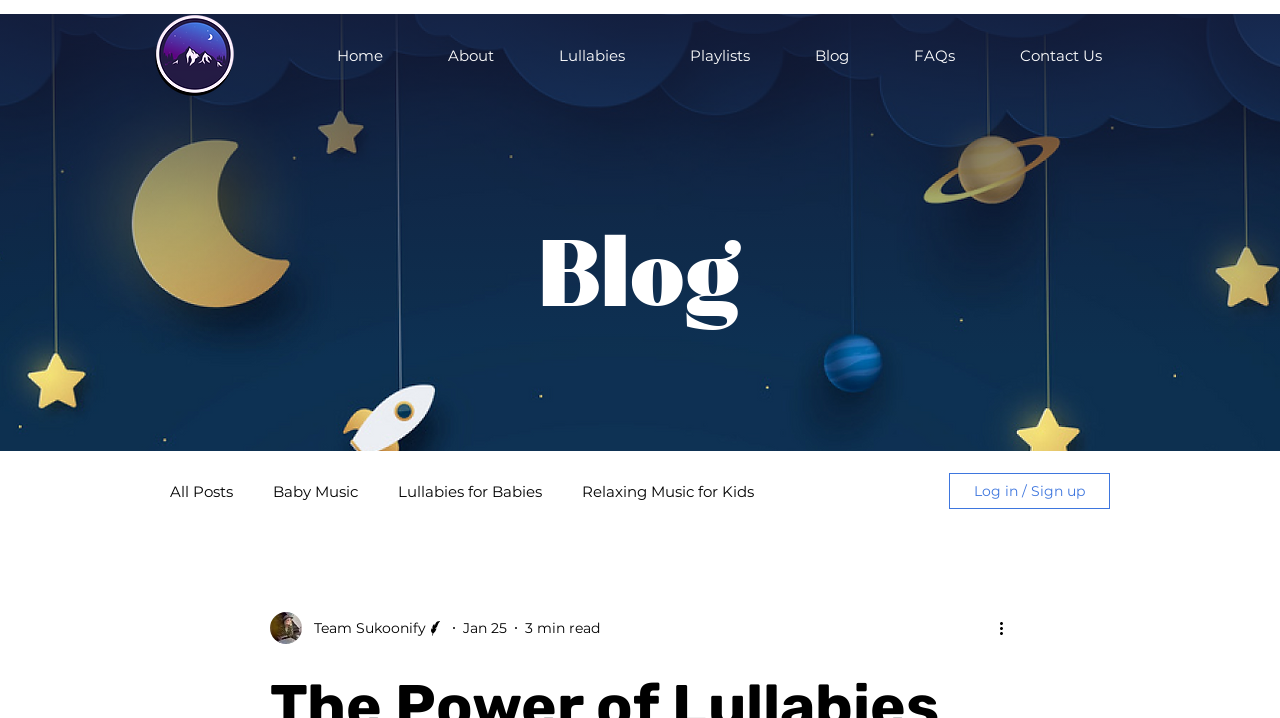Identify and provide the bounding box for the element described by: "Home".

[0.241, 0.05, 0.322, 0.104]